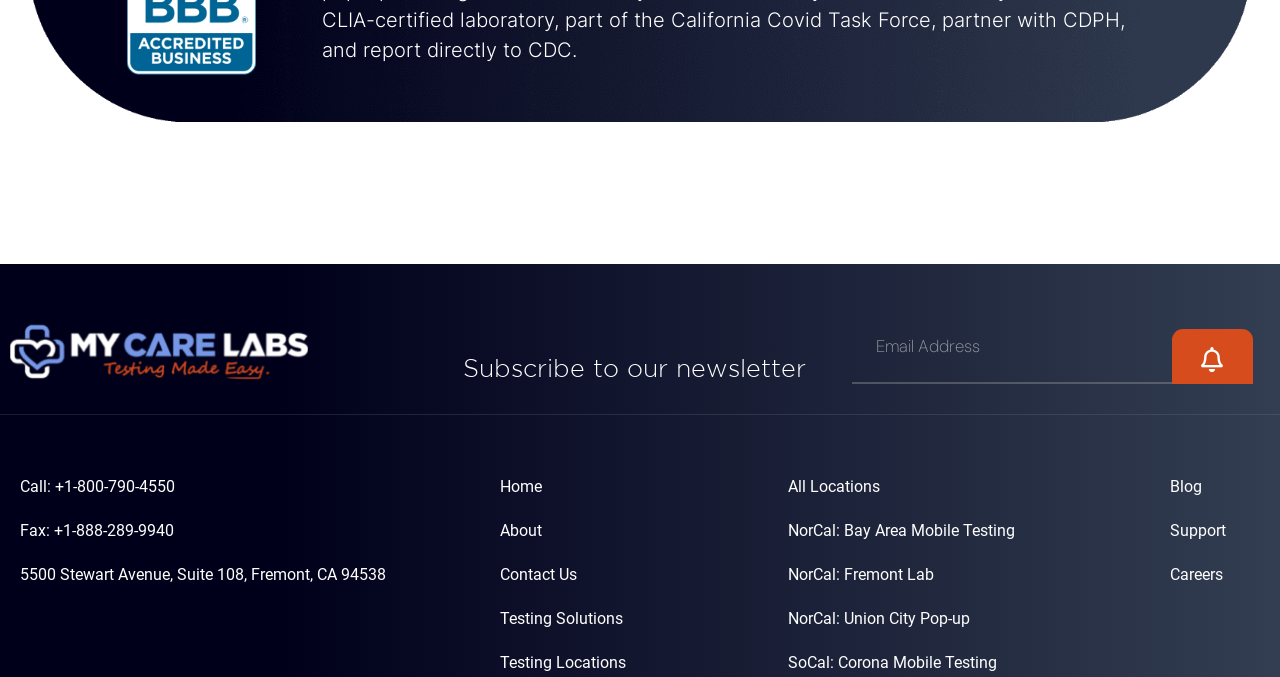Could you indicate the bounding box coordinates of the region to click in order to complete this instruction: "Submit the form".

[0.916, 0.485, 0.979, 0.567]